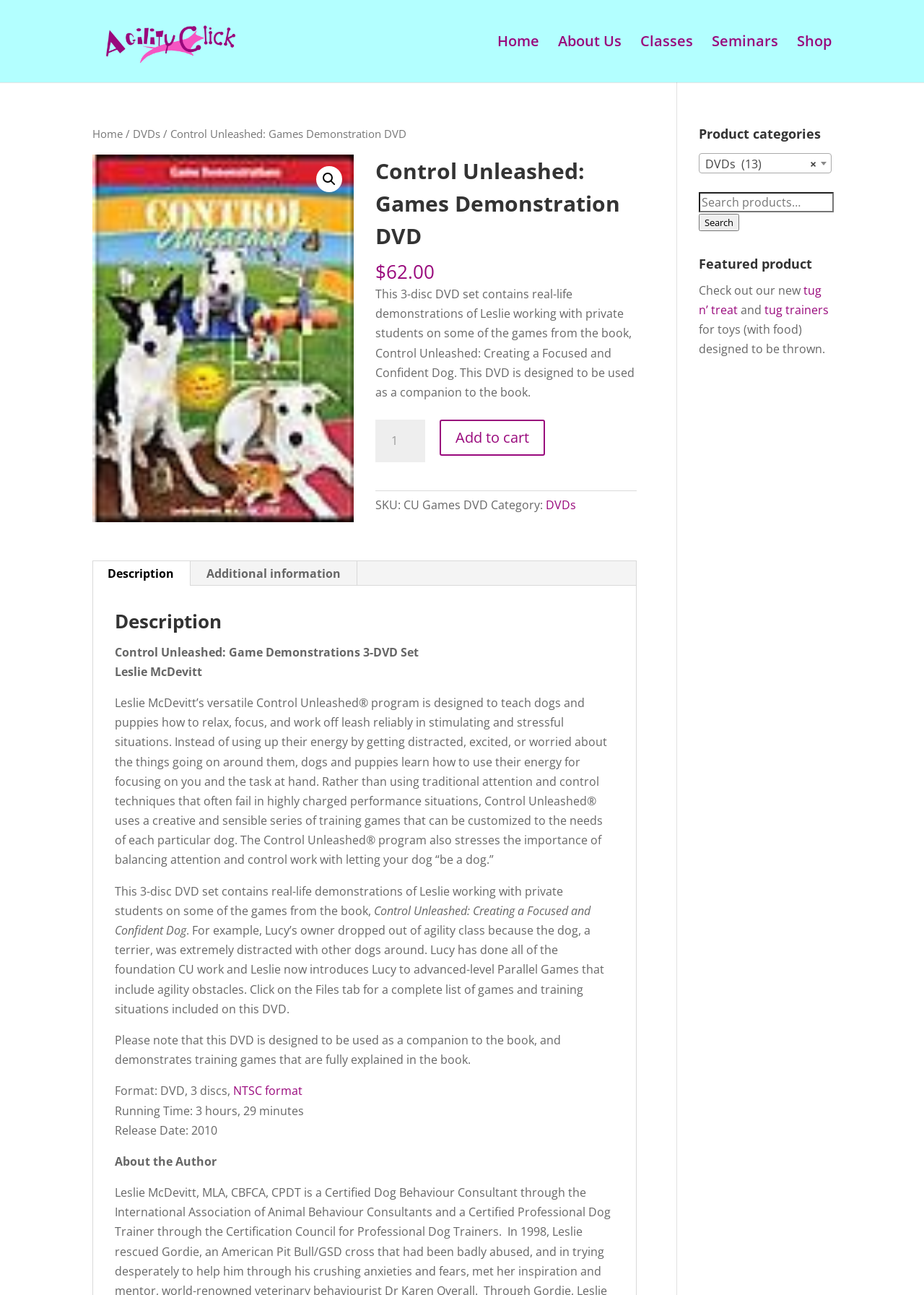Provide the bounding box coordinates for the UI element that is described as: "Additional information".

[0.206, 0.433, 0.386, 0.452]